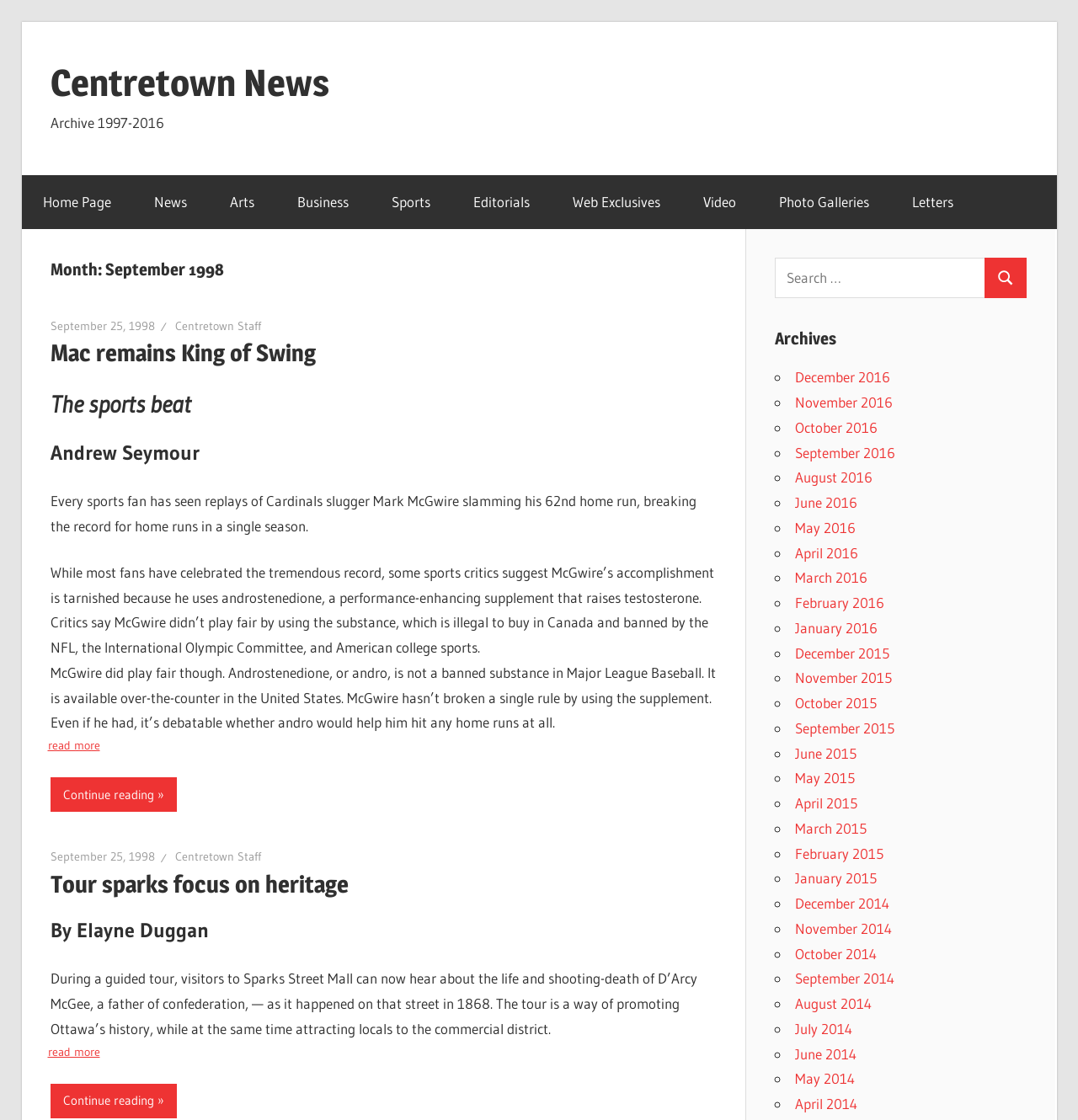What is the name of the author of the first article?
Using the details from the image, give an elaborate explanation to answer the question.

The first article has a link 'Centretown Staff' which indicates the author of the article.